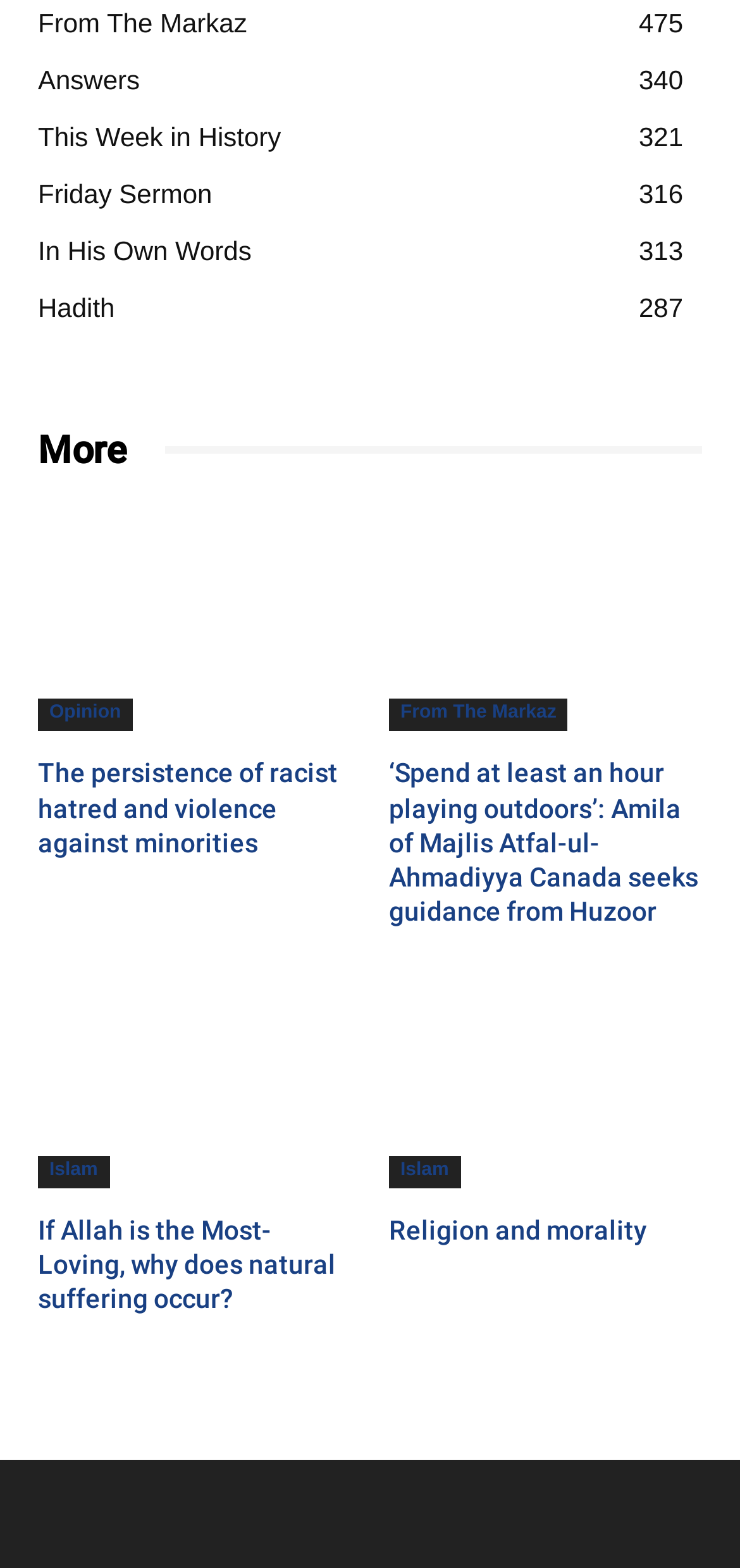Please provide a comprehensive answer to the question based on the screenshot: How many links are there under the 'More' heading?

The 'More' heading is located at the middle of the webpage, and it has 6 links underneath it, including 'Opinion', 'The persistence of racist hatred and violence against minorities', and others.